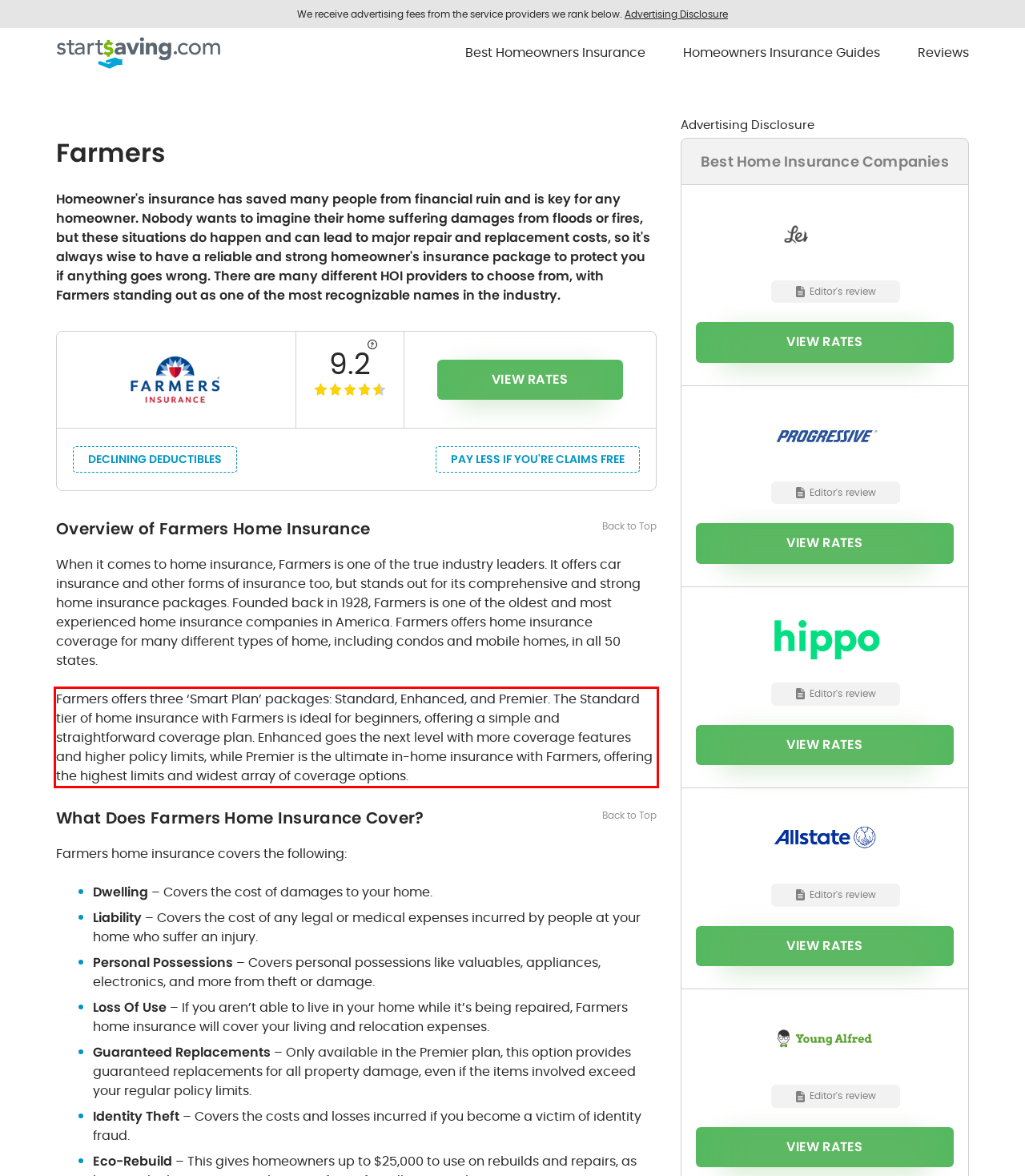Analyze the screenshot of a webpage where a red rectangle is bounding a UI element. Extract and generate the text content within this red bounding box.

Farmers offers three ‘Smart Plan’ packages: Standard, Enhanced, and Premier. The Standard tier of home insurance with Farmers is ideal for beginners, offering a simple and straightforward coverage plan. Enhanced goes the next level with more coverage features and higher policy limits, while Premier is the ultimate in-home insurance with Farmers, offering the highest limits and widest array of coverage options.